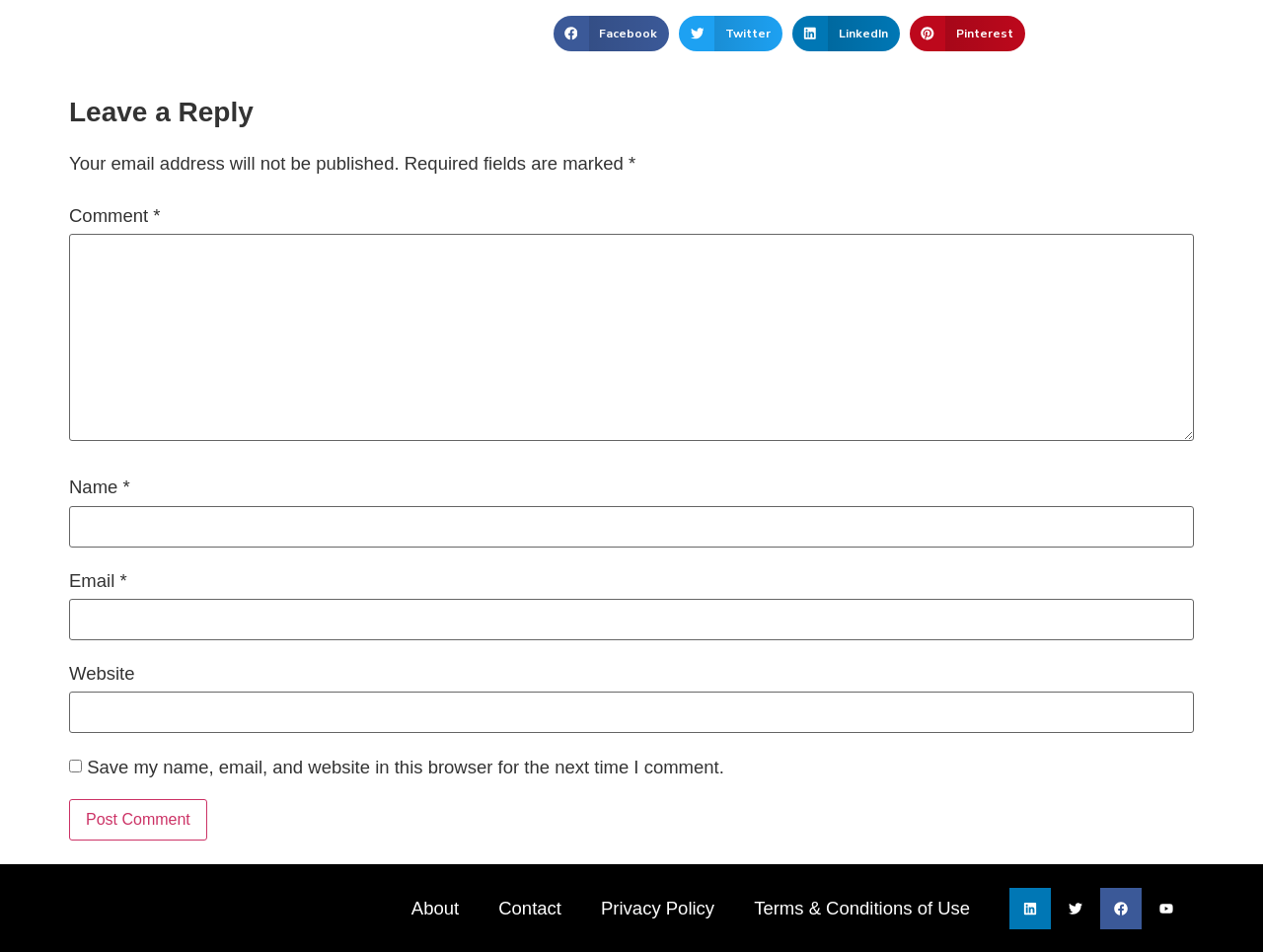Locate the bounding box of the UI element defined by this description: "Privacy Policy". The coordinates should be given as four float numbers between 0 and 1, formatted as [left, top, right, bottom].

[0.46, 0.931, 0.581, 0.978]